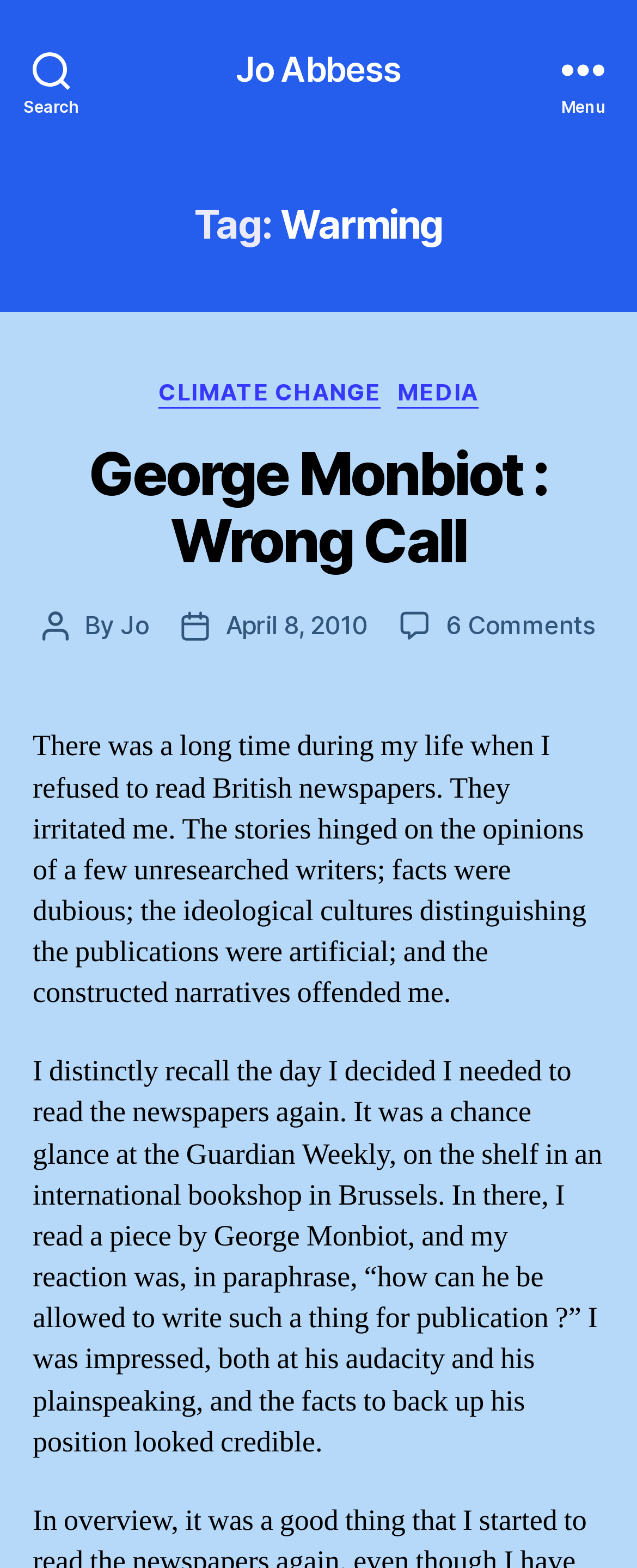Use a single word or phrase to answer the question: 
What is the title of the article?

George Monbiot : Wrong Call